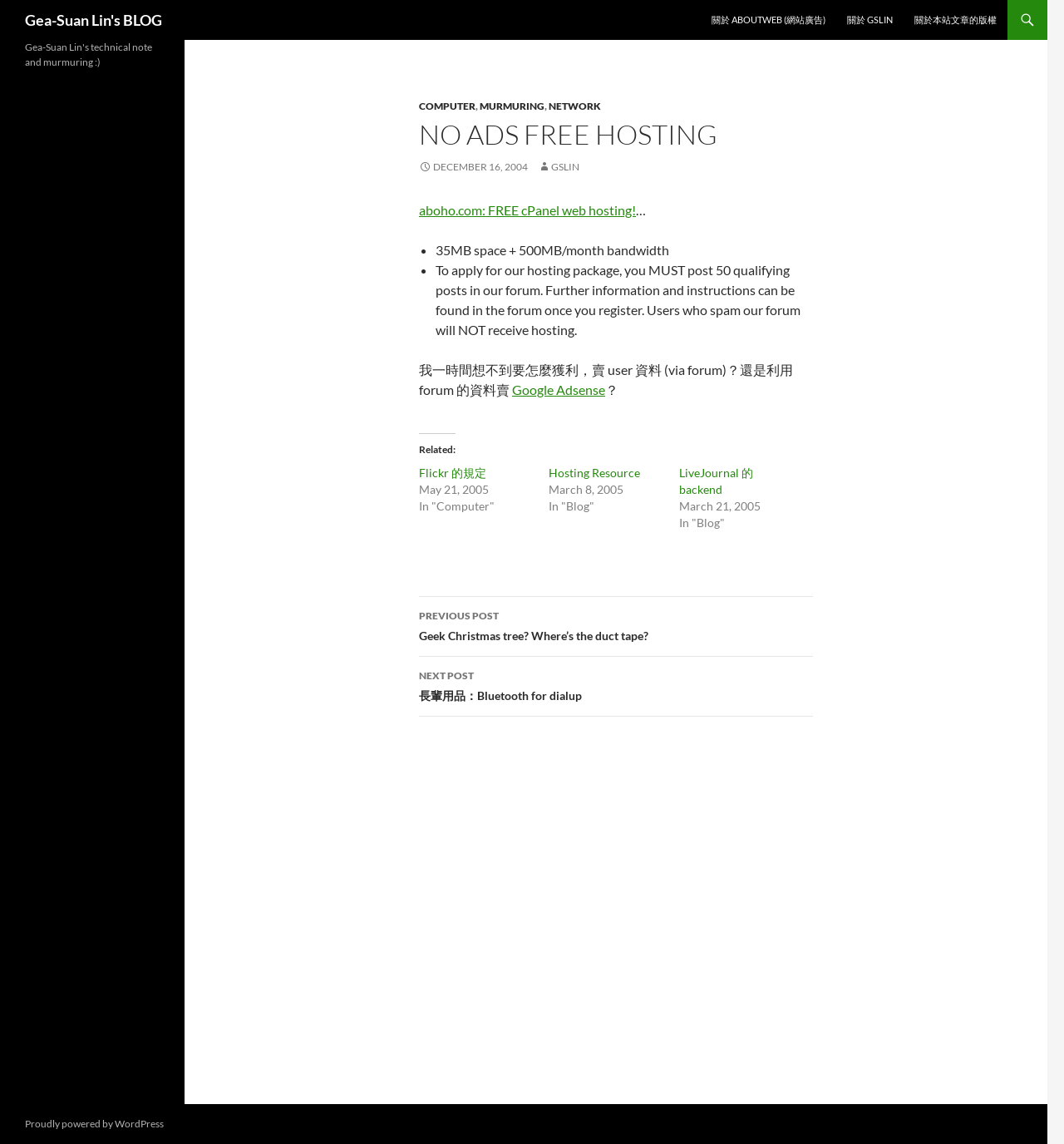Locate the coordinates of the bounding box for the clickable region that fulfills this instruction: "Go to the previous post".

[0.394, 0.522, 0.764, 0.574]